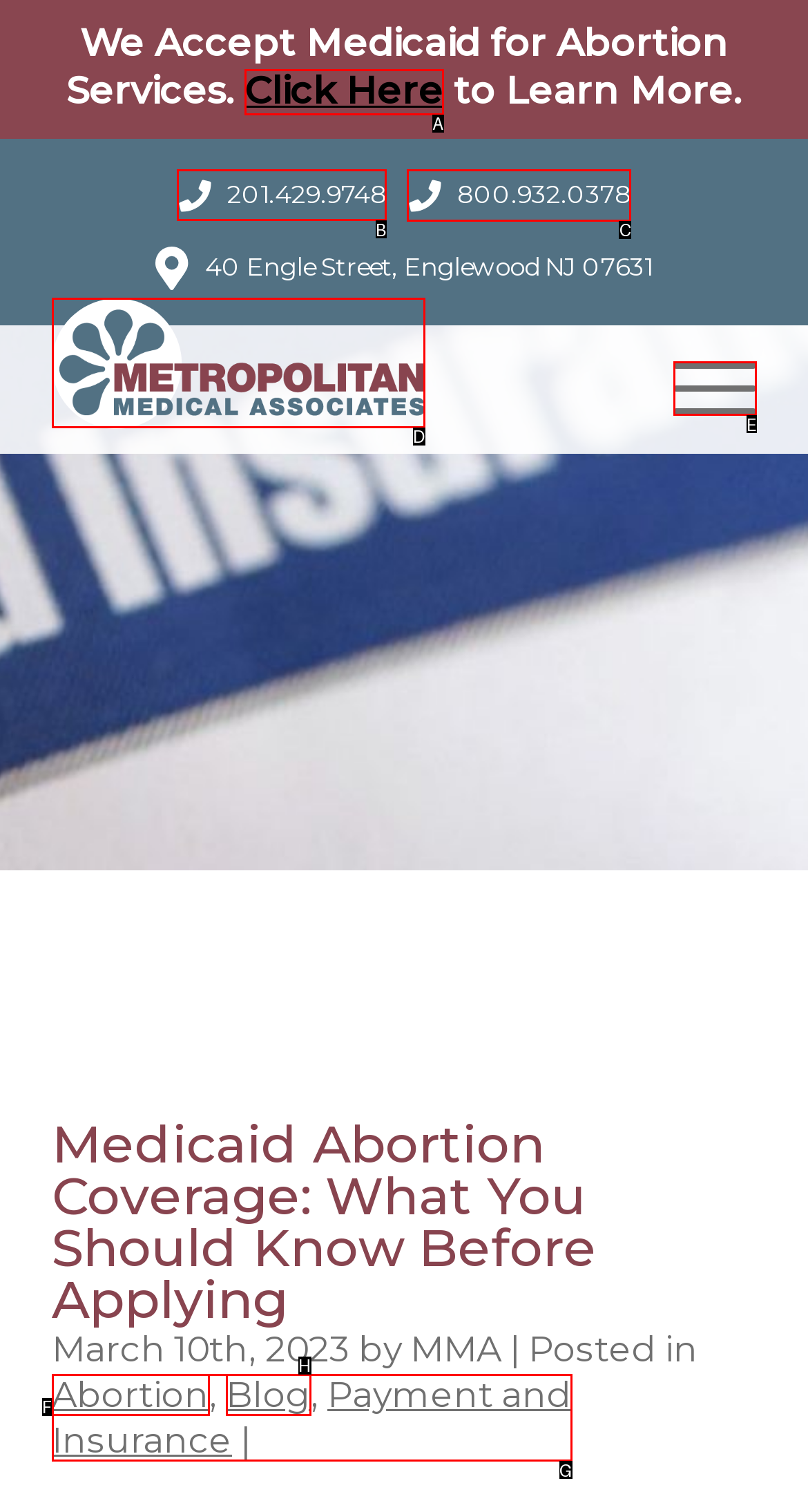Point out which HTML element you should click to fulfill the task: Call 201.429.9748 for more information.
Provide the option's letter from the given choices.

B